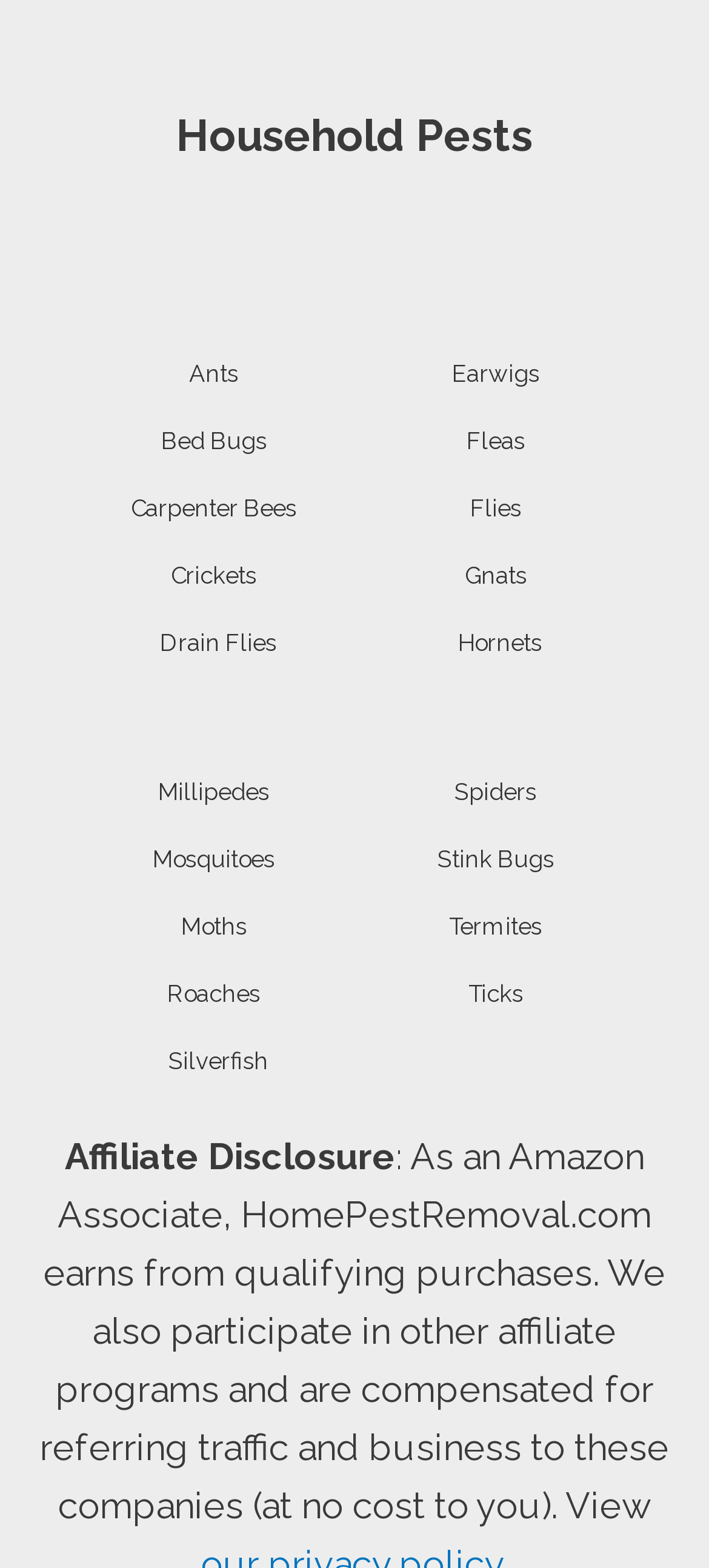Locate the coordinates of the bounding box for the clickable region that fulfills this instruction: "learn about Bed Bugs".

[0.103, 0.263, 0.5, 0.301]